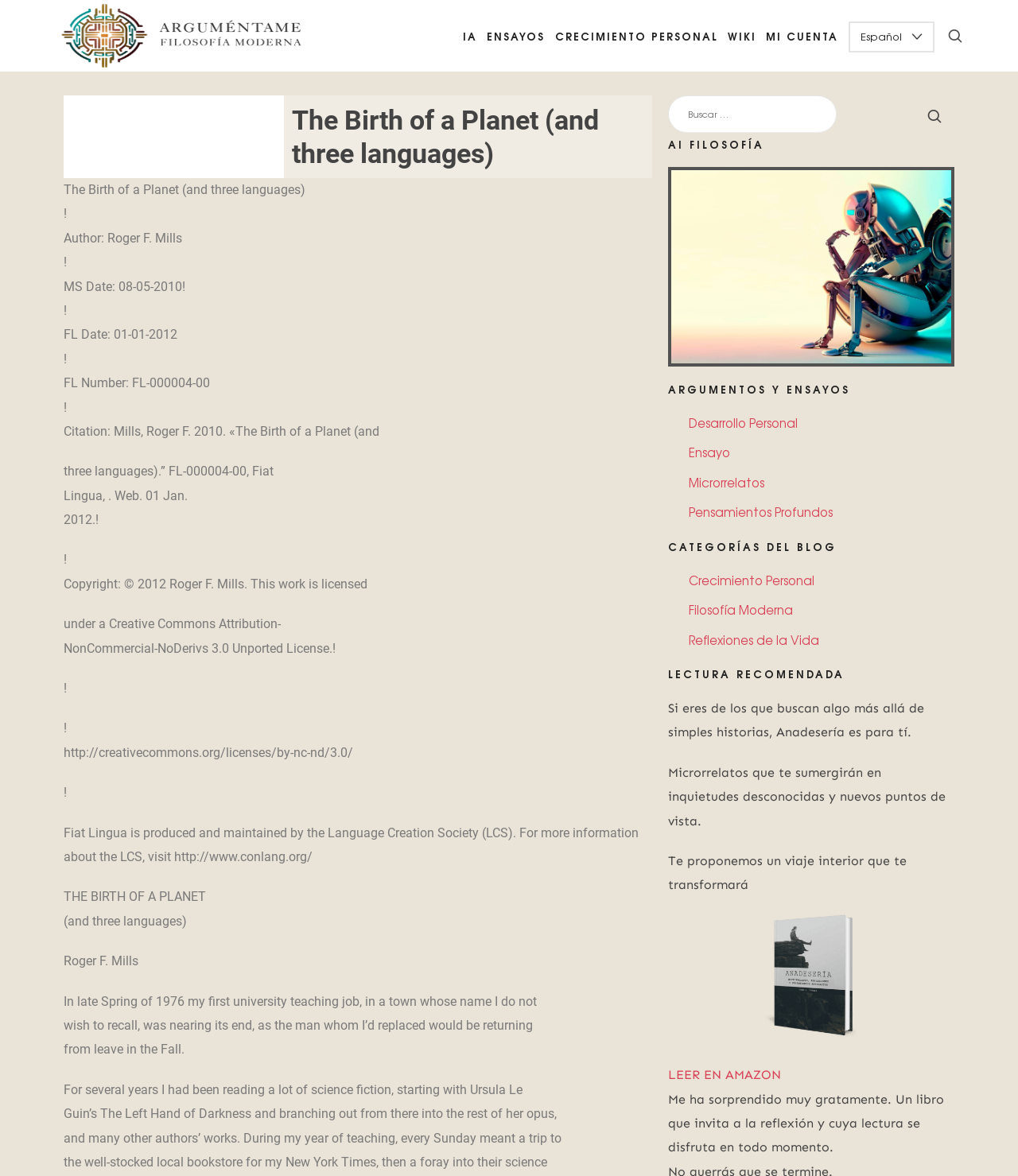Please specify the bounding box coordinates of the clickable region necessary for completing the following instruction: "Click on IA". The coordinates must consist of four float numbers between 0 and 1, i.e., [left, top, right, bottom].

[0.455, 0.0, 0.469, 0.061]